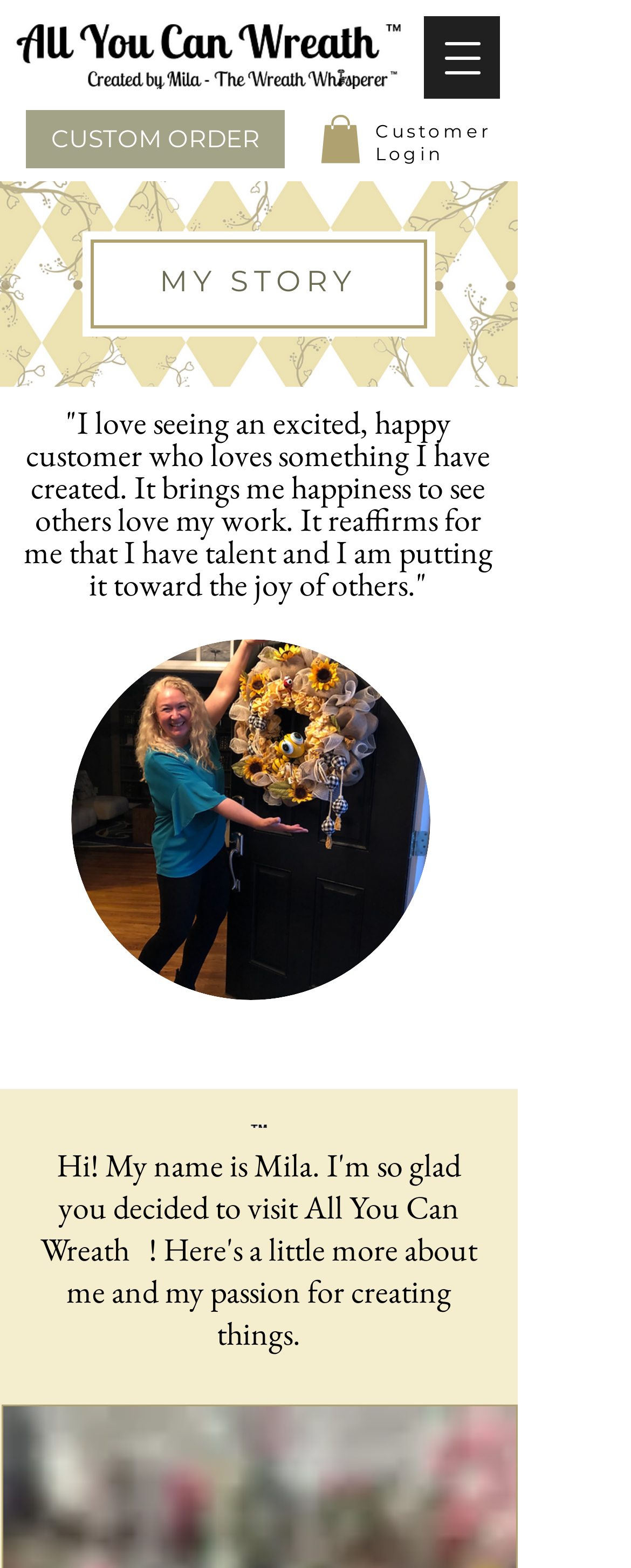Is there a customer login feature?
Please look at the screenshot and answer in one word or a short phrase.

Yes